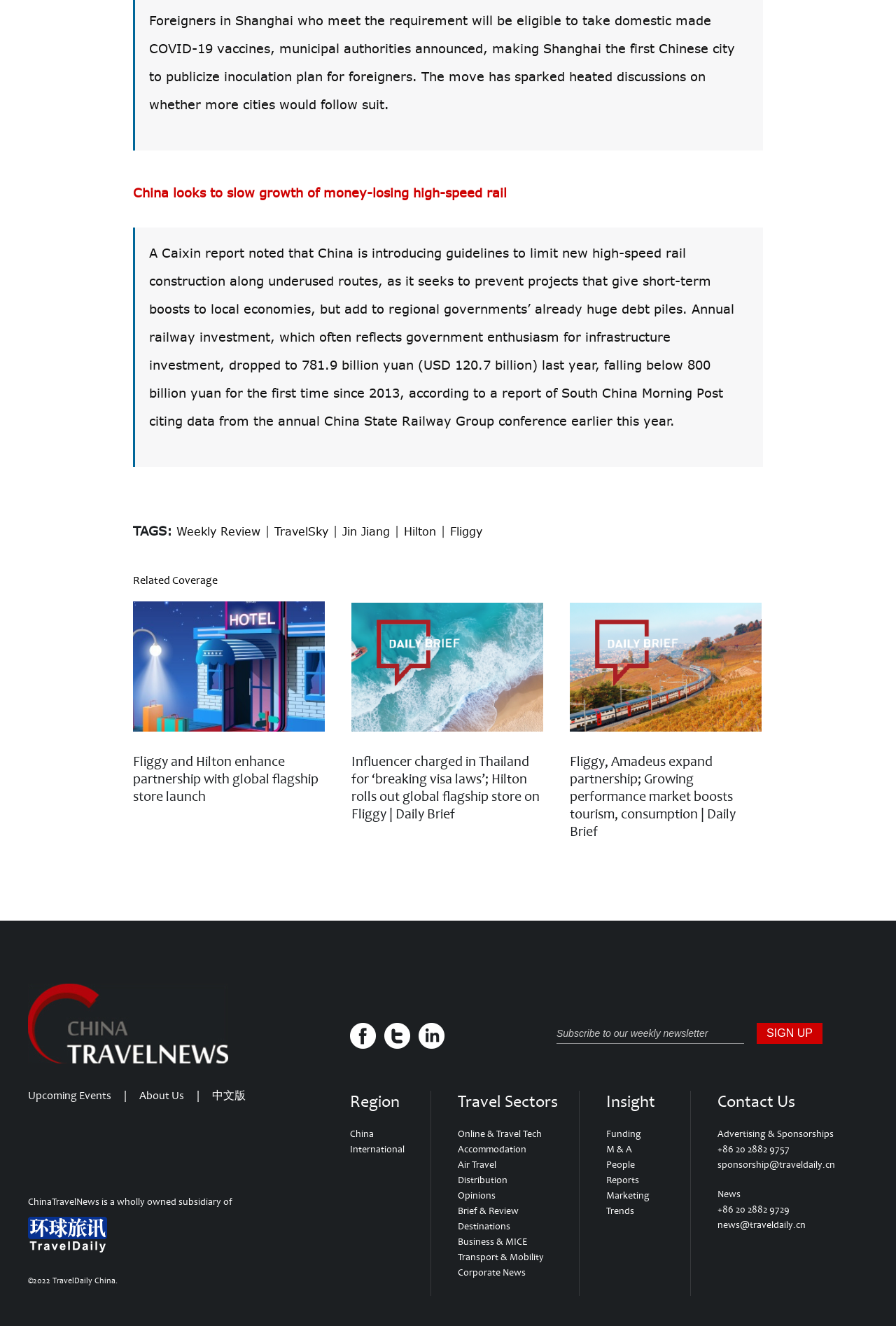What is the topic of the article?
Can you provide an in-depth and detailed response to the question?

The topic of the article can be determined by reading the first StaticText element, which mentions 'Foreigners in Shanghai who meet the requirement will be eligible to take domestic made COVID-19 vaccines, municipal authorities announced, making Shanghai the first Chinese city to publicize inoculation plan for foreigners.'